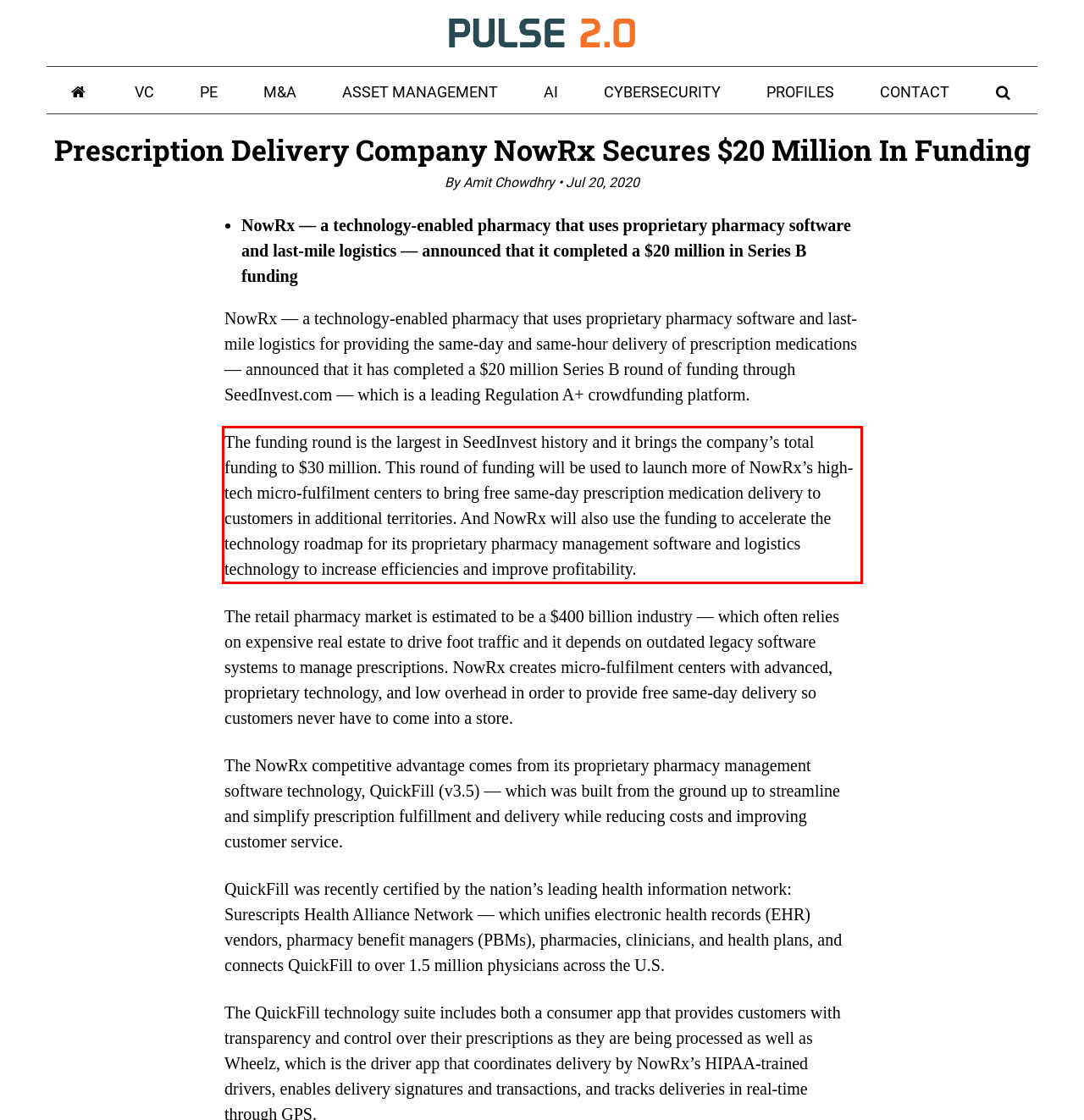Examine the screenshot of the webpage, locate the red bounding box, and generate the text contained within it.

The funding round is the largest in SeedInvest history and it brings the company’s total funding to $30 million. This round of funding will be used to launch more of NowRx’s high-tech micro-fulfilment centers to bring free same-day prescription medication delivery to customers in additional territories. And NowRx will also use the funding to accelerate the technology roadmap for its proprietary pharmacy management software and logistics technology to increase efficiencies and improve profitability.